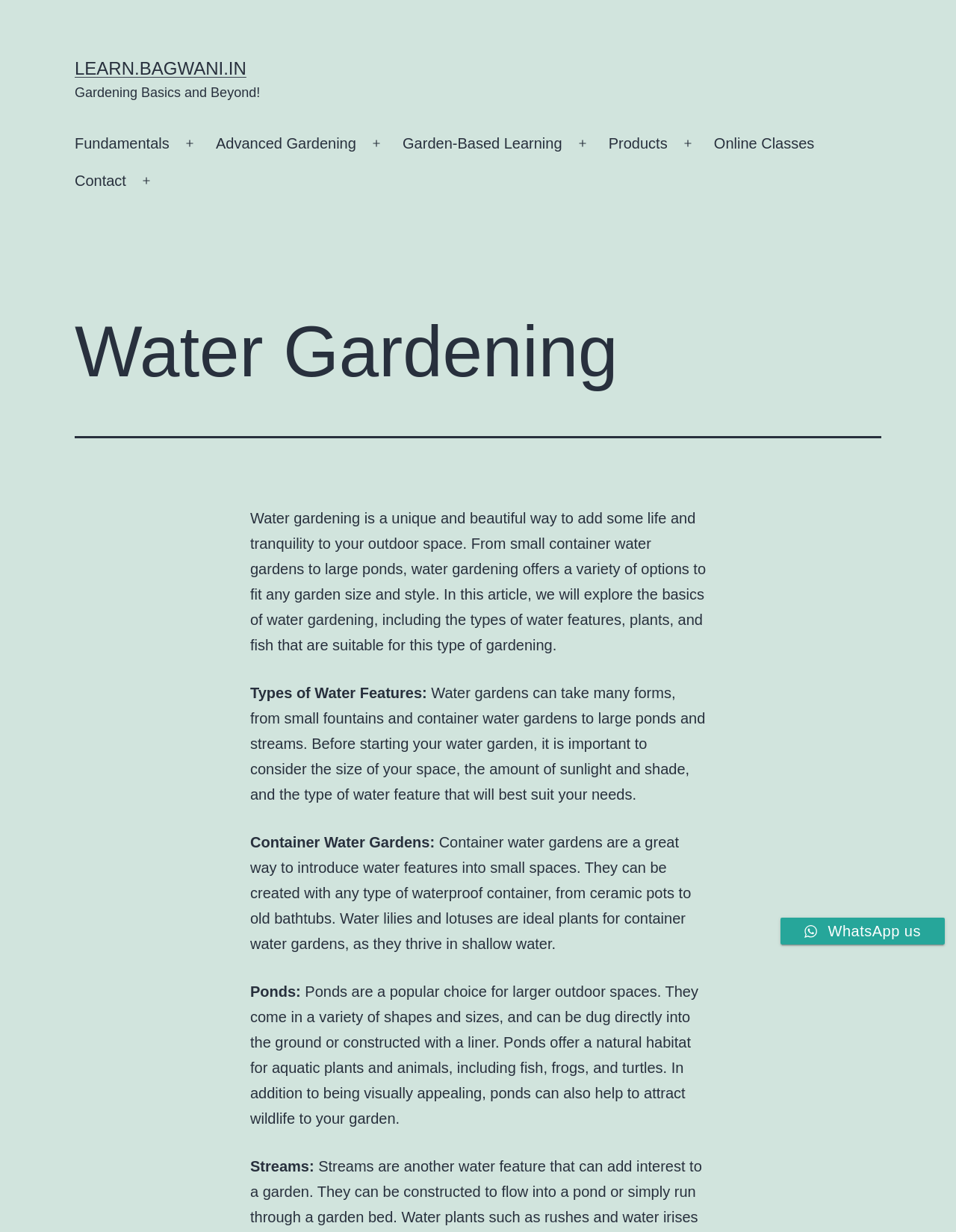What types of water features are discussed on this webpage?
Refer to the image and provide a one-word or short phrase answer.

Container water gardens, ponds, and streams